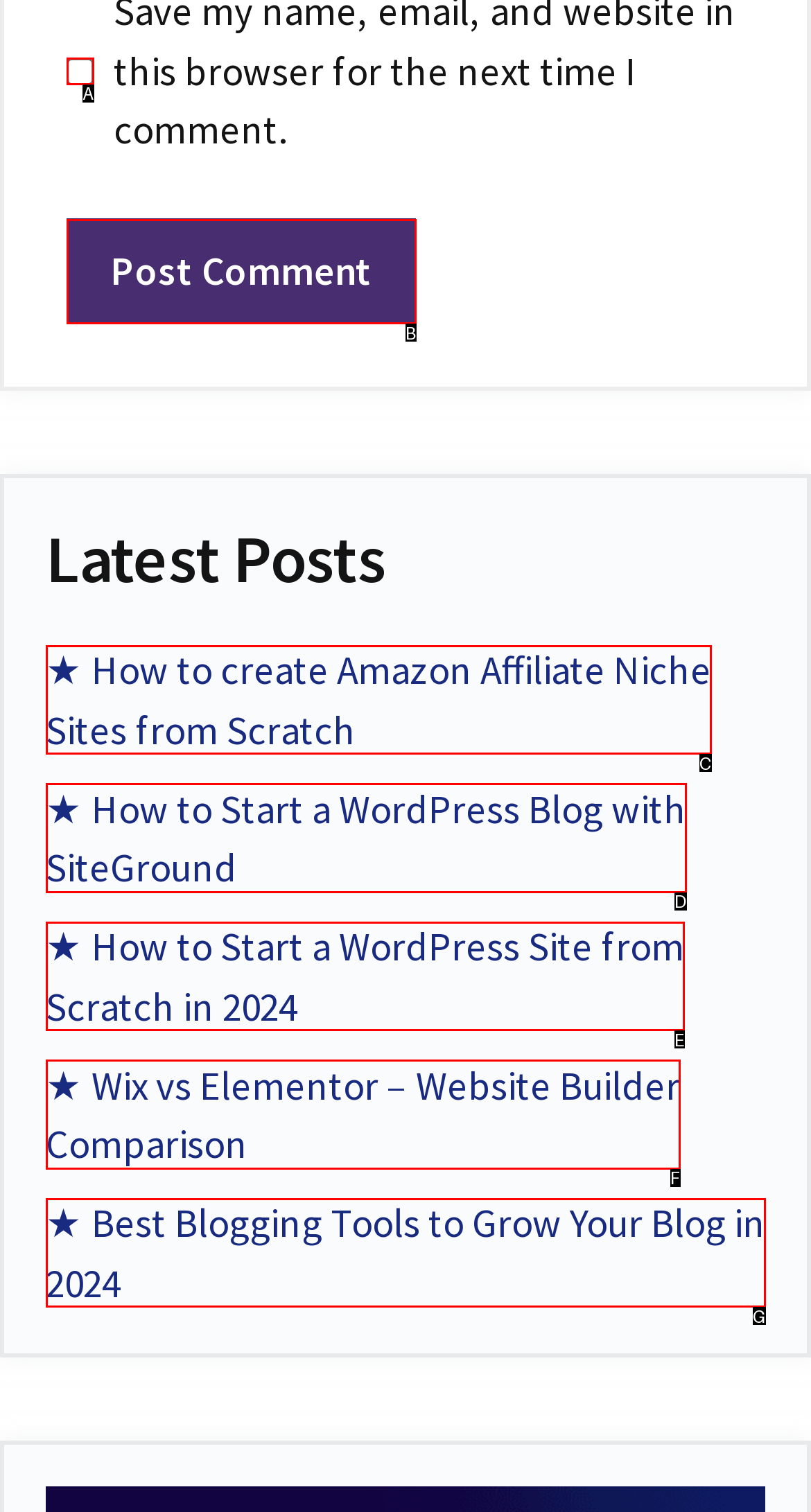Which UI element corresponds to this description: name="submit" value="Post Comment"
Reply with the letter of the correct option.

B